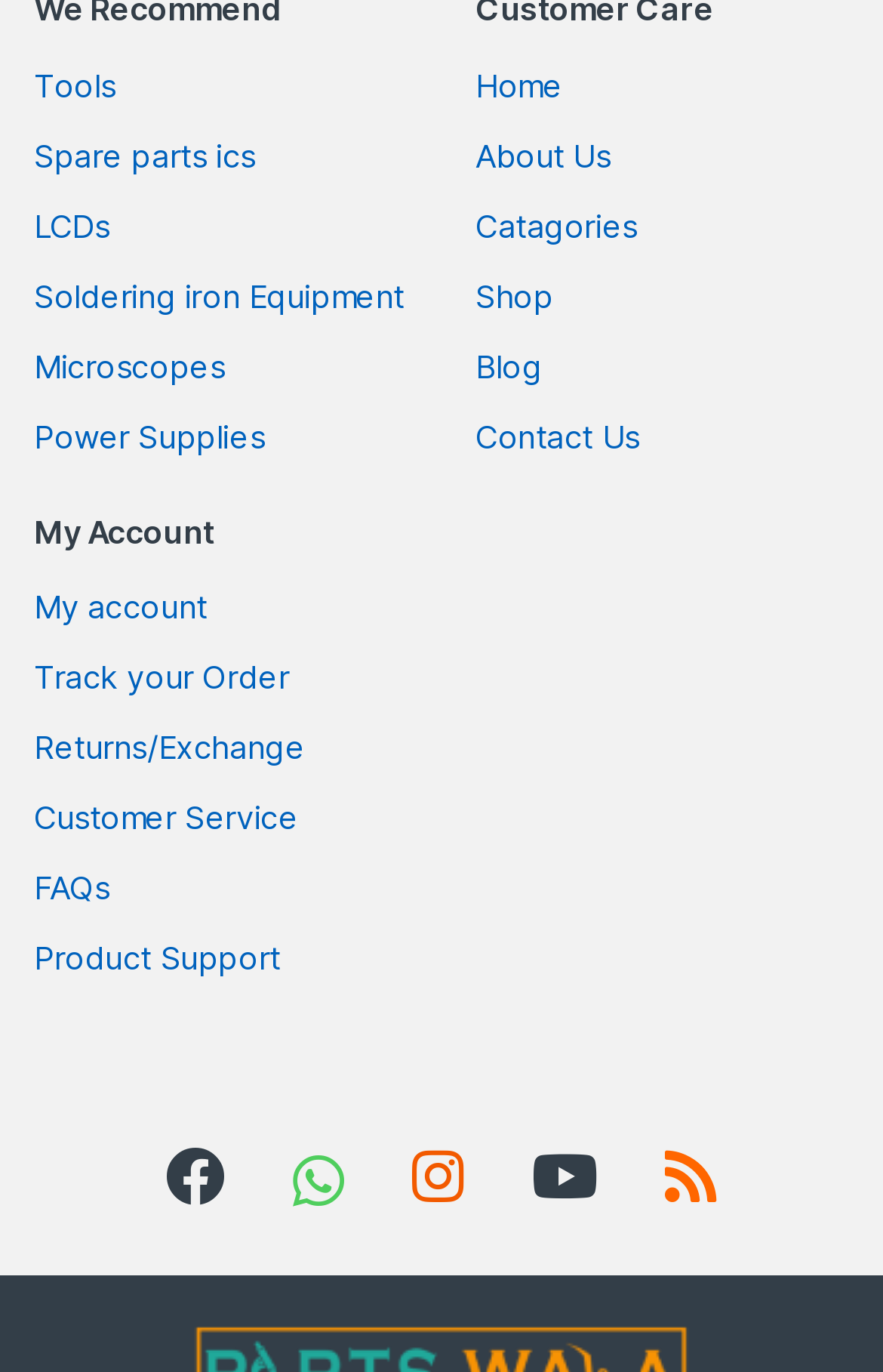How many categories are listed?
Based on the content of the image, thoroughly explain and answer the question.

I counted the number of links under the 'Tools' section, which are 'Spare parts ics', 'LCDs', 'Soldering iron Equipment', 'Microscopes', 'Power Supplies', and there are 6 links in total.